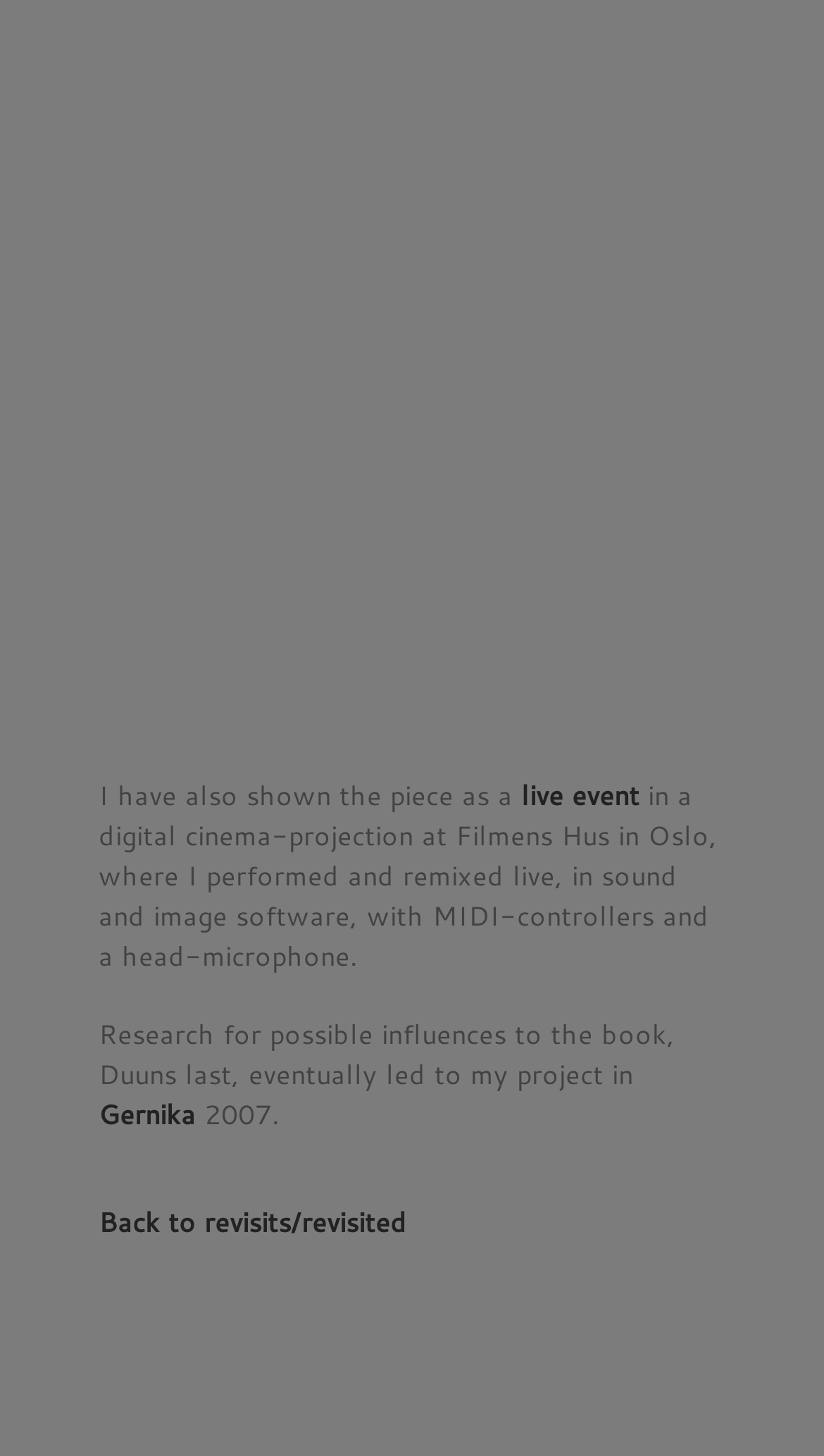What is the project mentioned in the text?
Based on the screenshot, provide a one-word or short-phrase response.

Gernika